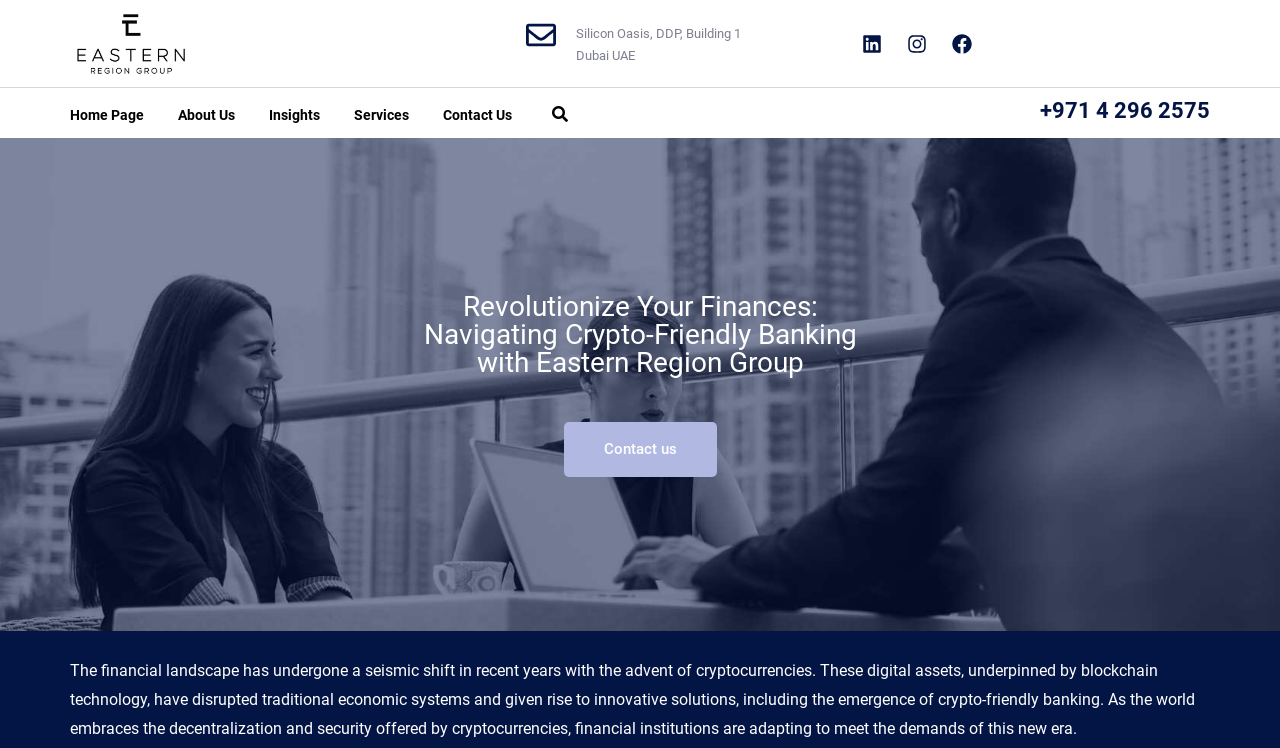Construct a comprehensive caption that outlines the webpage's structure and content.

The webpage is about offshore company formation in the UAE's free zones, with a focus on Eastern Region Group. At the top left, there is a logo with a link, accompanied by a small image. Below this, there is a section with the company's address, "Silicon Oasis, DDP, Building 1, Dubai UAE", and social media links to Linkedin, Instagram, and Facebook, each with its respective icon.

The main navigation menu is located at the top, with links to the "Home Page", "About Us", "Insights", "Services", and "Contact Us". There is also a phone number link "+971 4 296 2575" at the top right.

The main content area has a heading that reads "Revolutionize Your Finances: Navigating Crypto-Friendly Banking with Eastern Region Group". Below this, there is a paragraph of text that discusses the emergence of cryptocurrencies and their impact on traditional economic systems. The text also mentions the adaptation of financial institutions to meet the demands of this new era.

At the bottom left, there is a "Contact us" link. Overall, the webpage has a simple and organized layout, with a focus on providing information about offshore company formation and crypto-friendly banking.